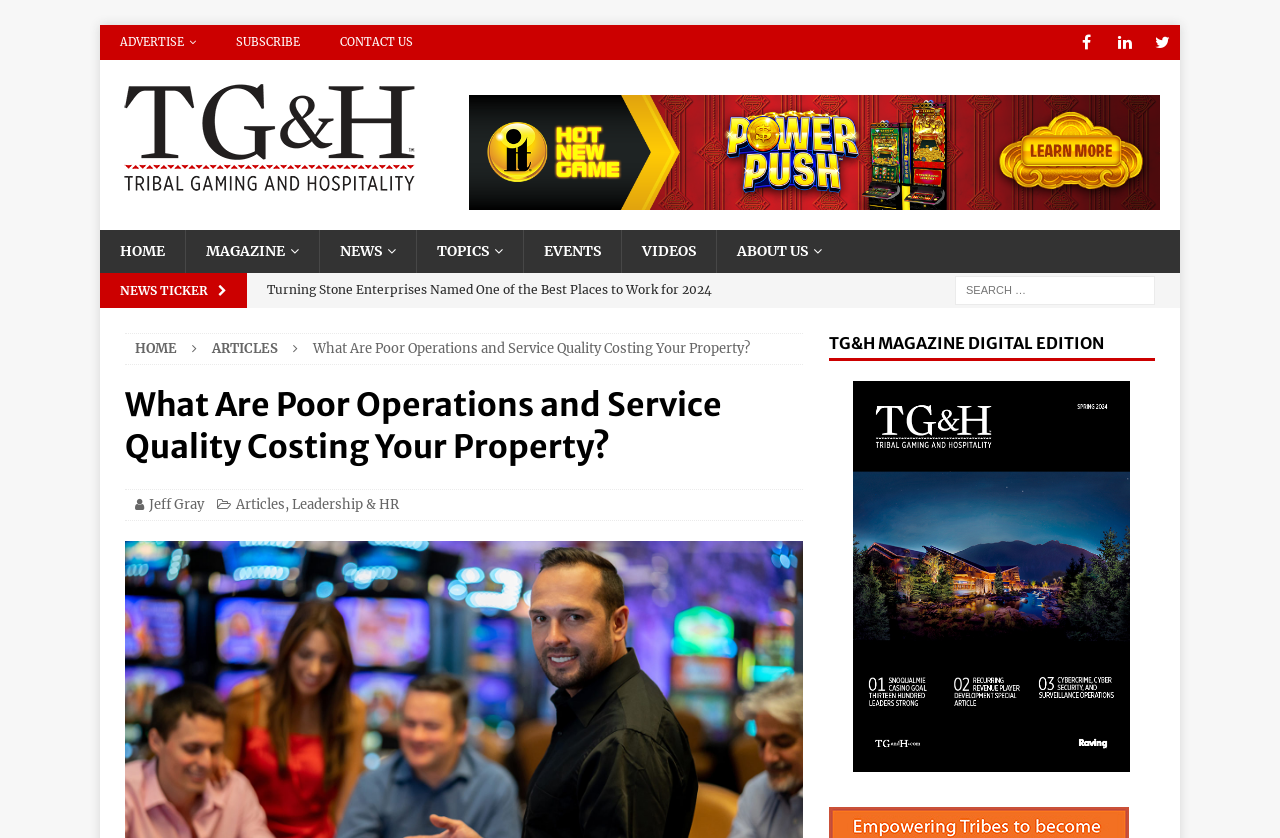What is the category of the article?
Look at the webpage screenshot and answer the question with a detailed explanation.

I found the answer by looking at the author information below the main heading of the article, where I found a link with the text 'Leadership & HR'. This link is likely the category of the article.